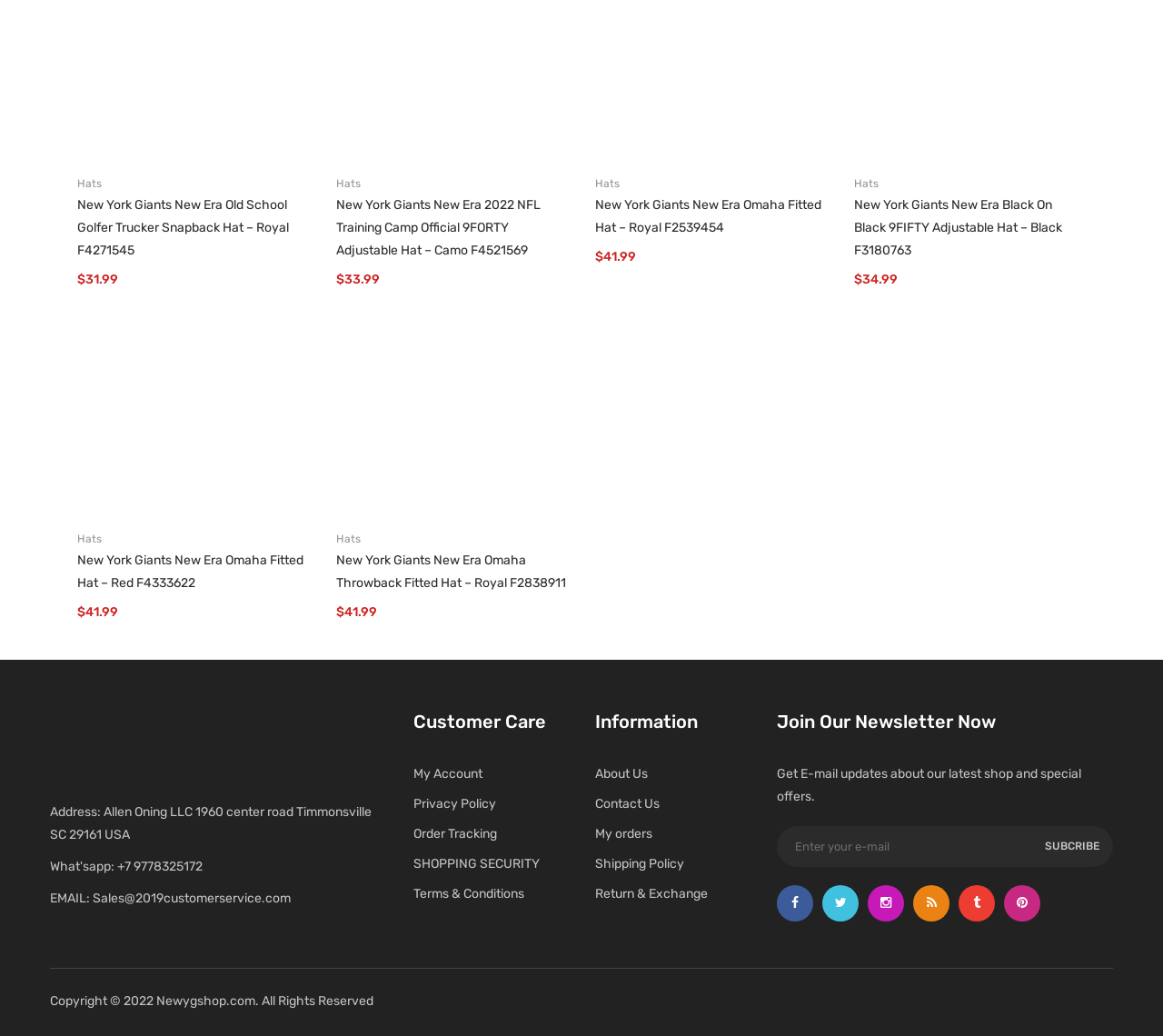Please specify the coordinates of the bounding box for the element that should be clicked to carry out this instruction: "Click on the 'Hats' link". The coordinates must be four float numbers between 0 and 1, formatted as [left, top, right, bottom].

[0.066, 0.171, 0.088, 0.183]